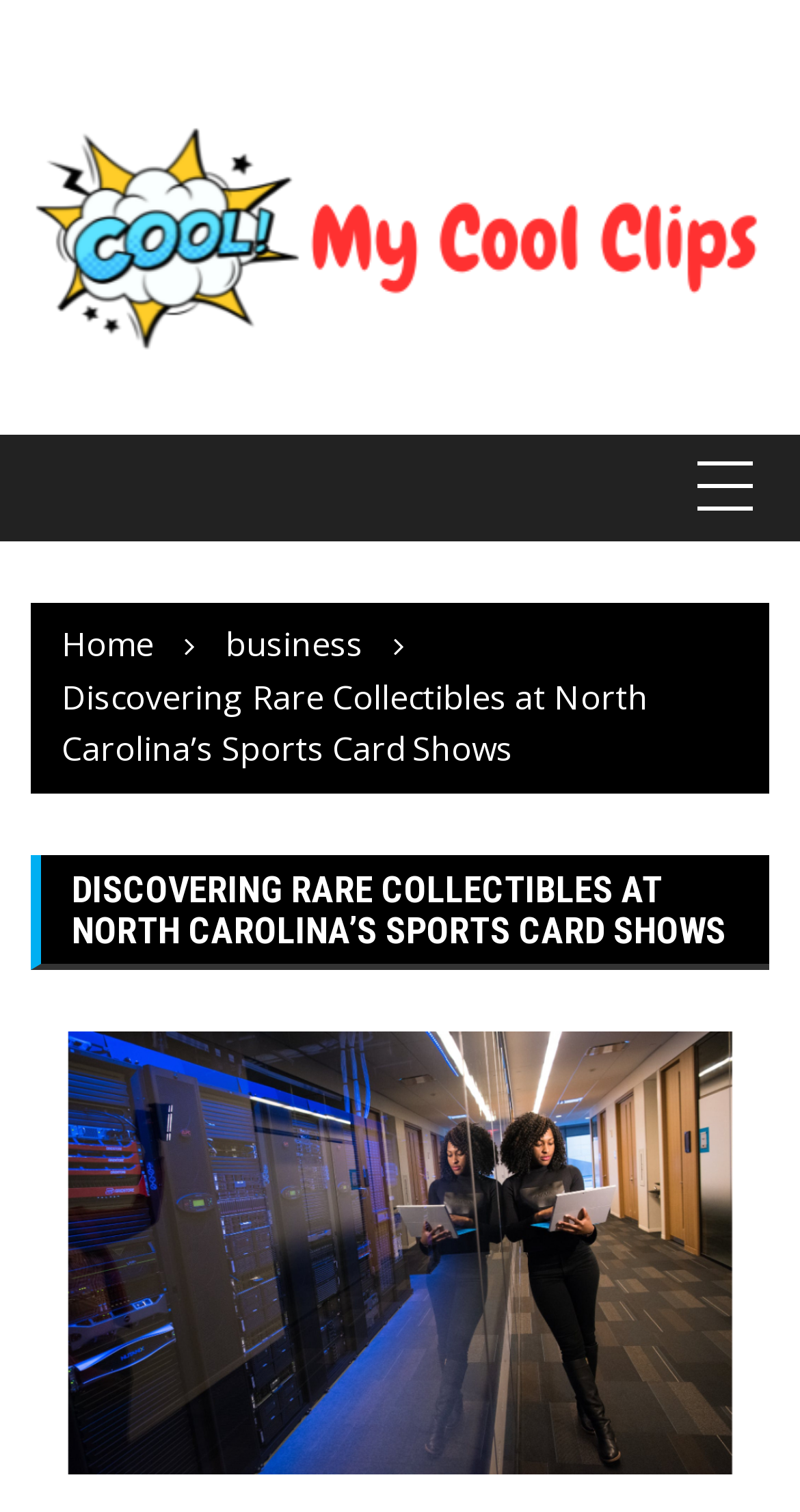Use a single word or phrase to answer the question:
What is the name of the website?

My Cool Clips